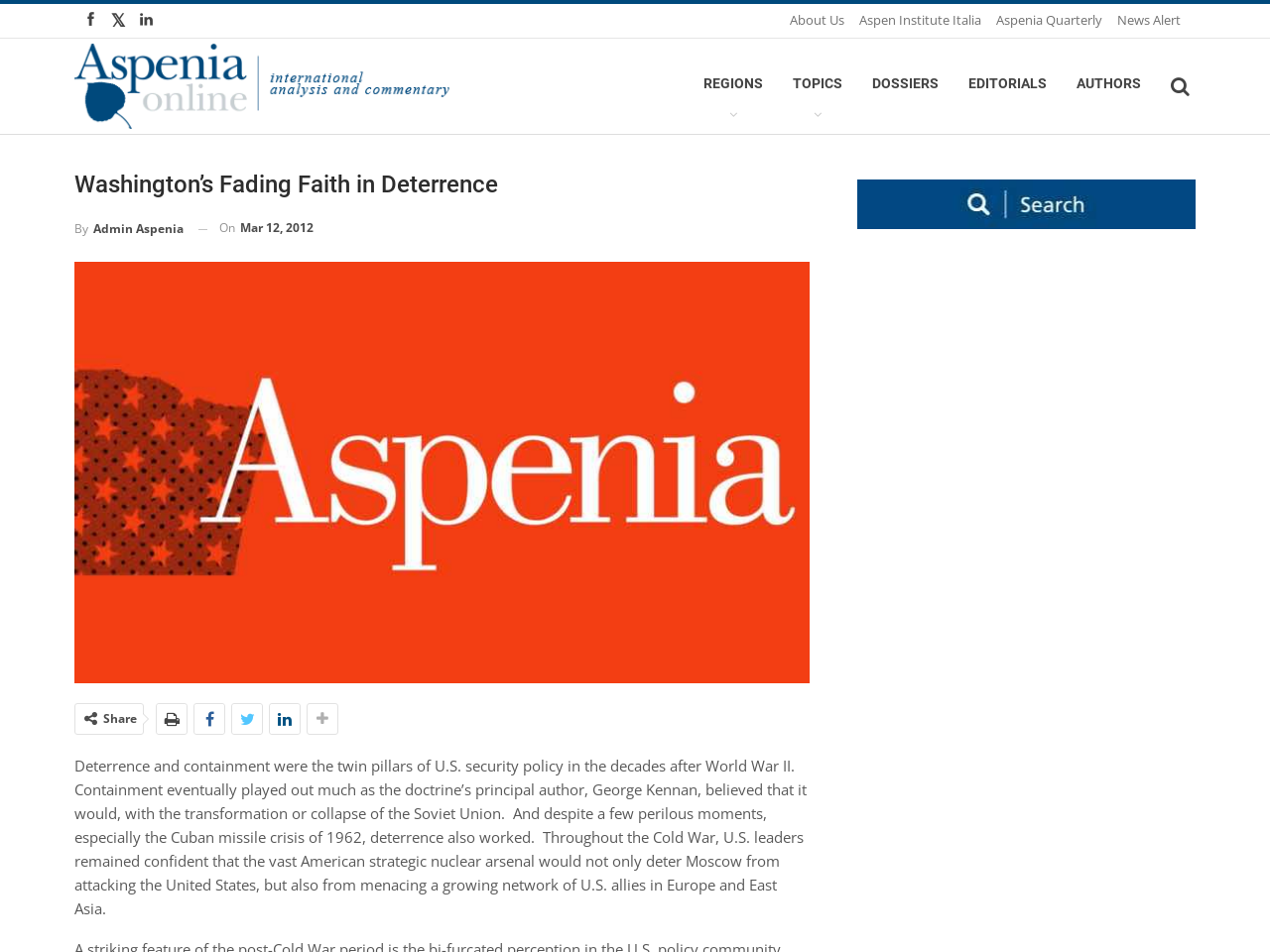Identify the main heading from the webpage and provide its text content.

Washington’s Fading Faith in Deterrence